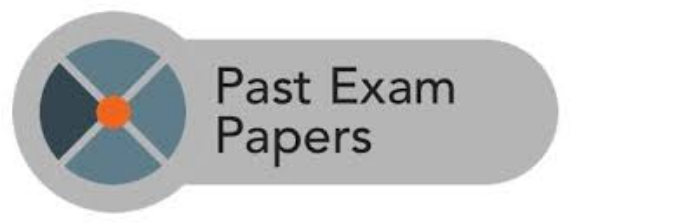Give a succinct answer to this question in a single word or phrase: 
What is the color of the section divided by a diagonal cross?

Blue